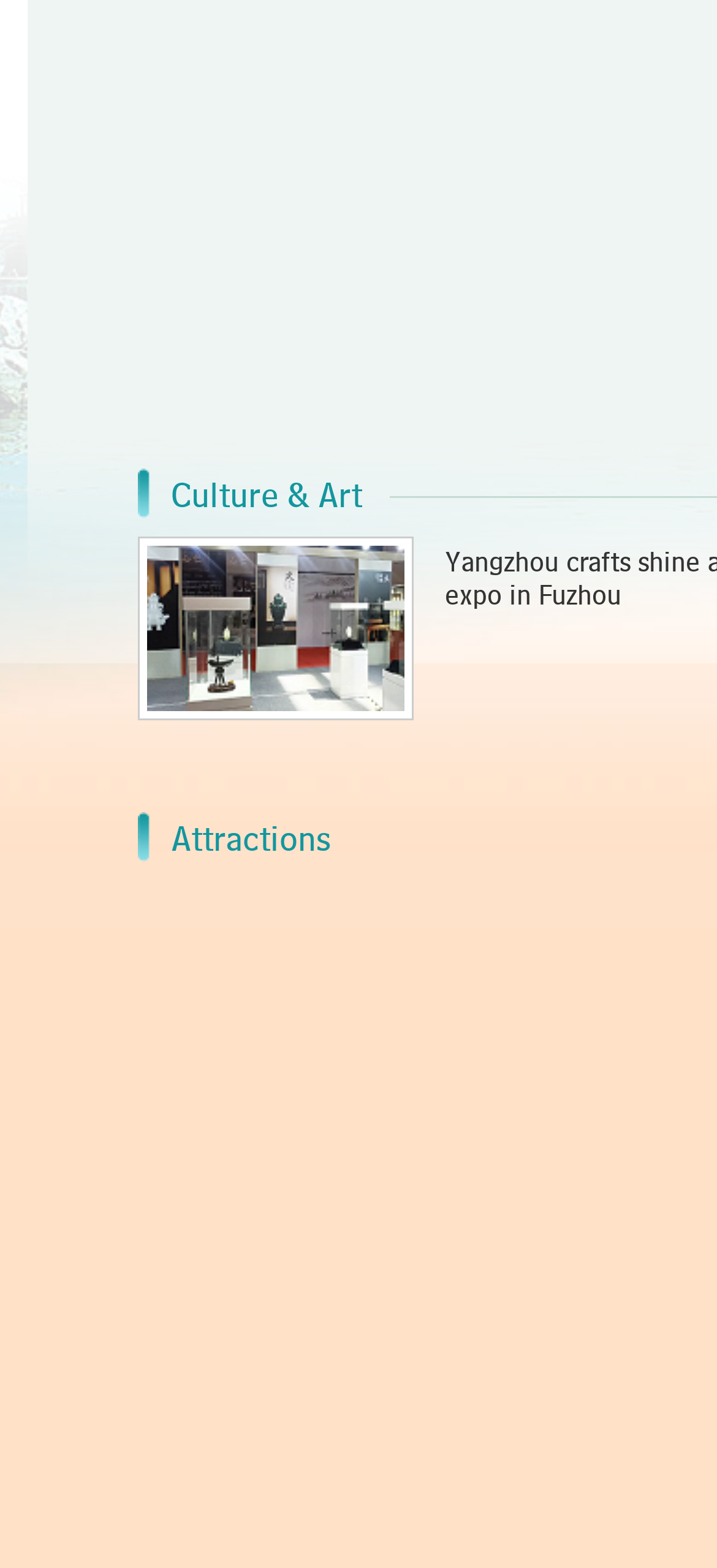Using the description: "Alexandra "Alli" S. Davidson", identify the bounding box of the corresponding UI element in the screenshot.

None